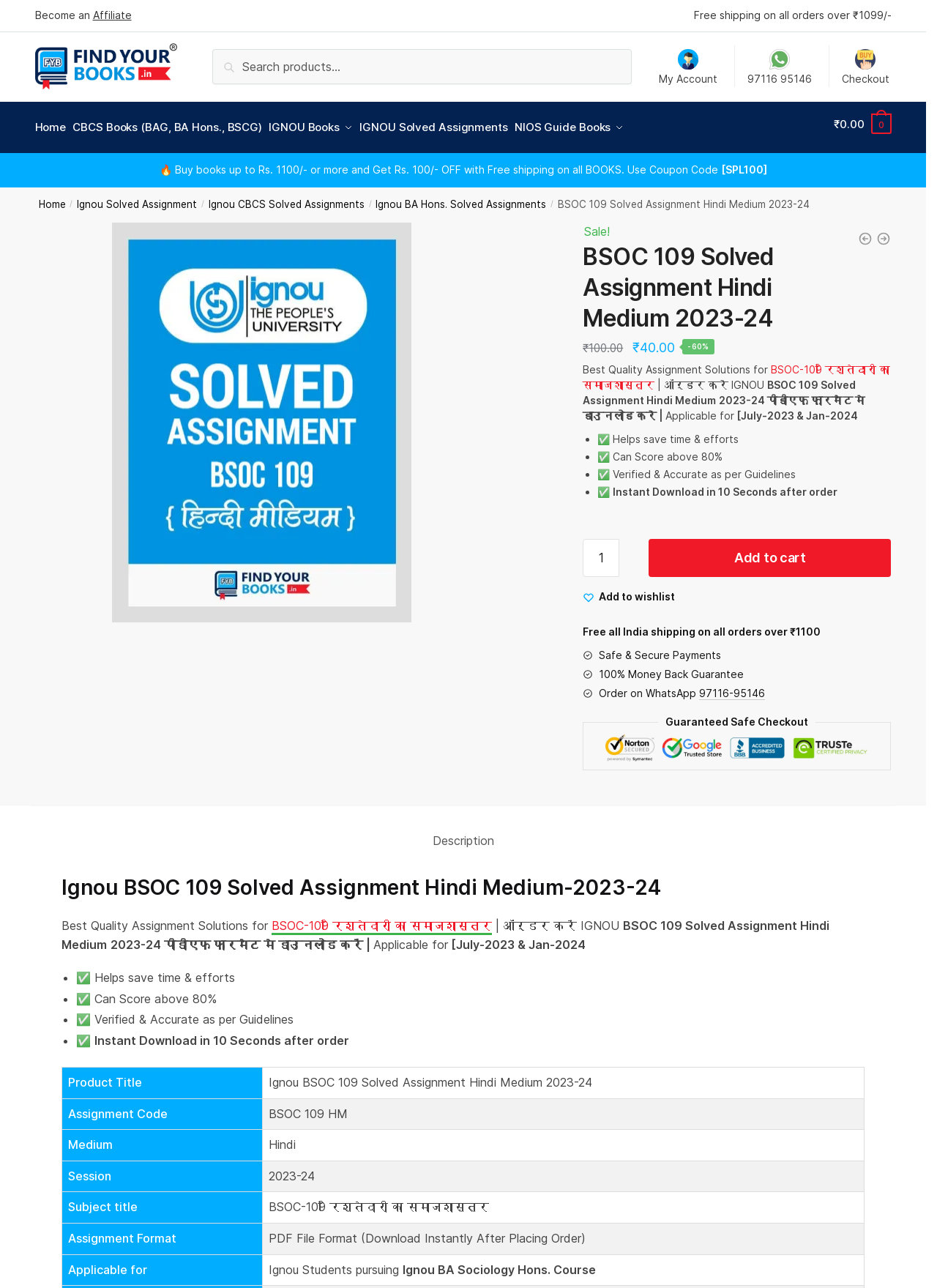What is the minimum order value for free shipping?
Please provide a comprehensive and detailed answer to the question.

I found the minimum order value for free shipping by looking at the top-right corner of the webpage, where it says 'Free shipping on all orders over ₹1099/-'.